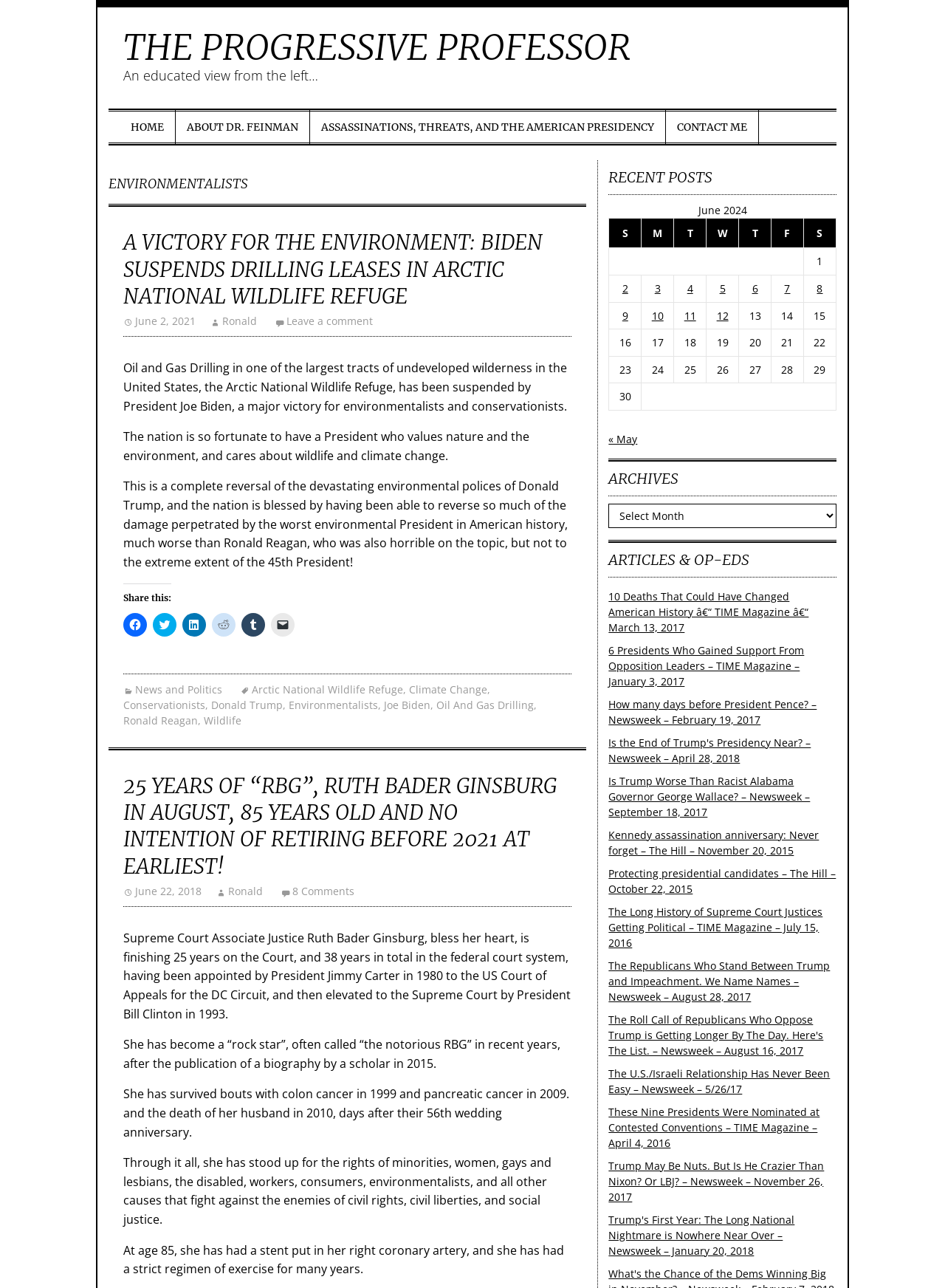Identify the bounding box coordinates of the region that needs to be clicked to carry out this instruction: "Read 'E-CRISES AND ANDIDOTES, ALL THE WAY DOWN'". Provide these coordinates as four float numbers ranging from 0 to 1, i.e., [left, top, right, bottom].

None